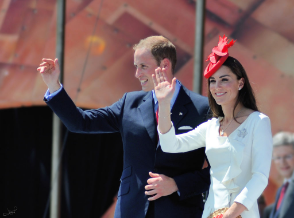Give an in-depth description of the image.

The image captures a ceremonial moment featuring Prince William and the Duchess of Cambridge, Catherine, as they greet an audience with warm waves and friendly smiles. Dressed elegantly, Catherine dons a stylish white outfit accentuated with a striking red hat, showcasing her fashion-forward sensibility. Prince William, in a sharp navy suit, stands beside her, embodying royal charm. This event is set against a vibrant backdrop that adds an element of celebration, reflecting their role as public figures engaging with the community. The photograph evokes a sense of royal duty and public connection, characteristic of their appearances together, particularly during events like their visit to Canada in 2011.